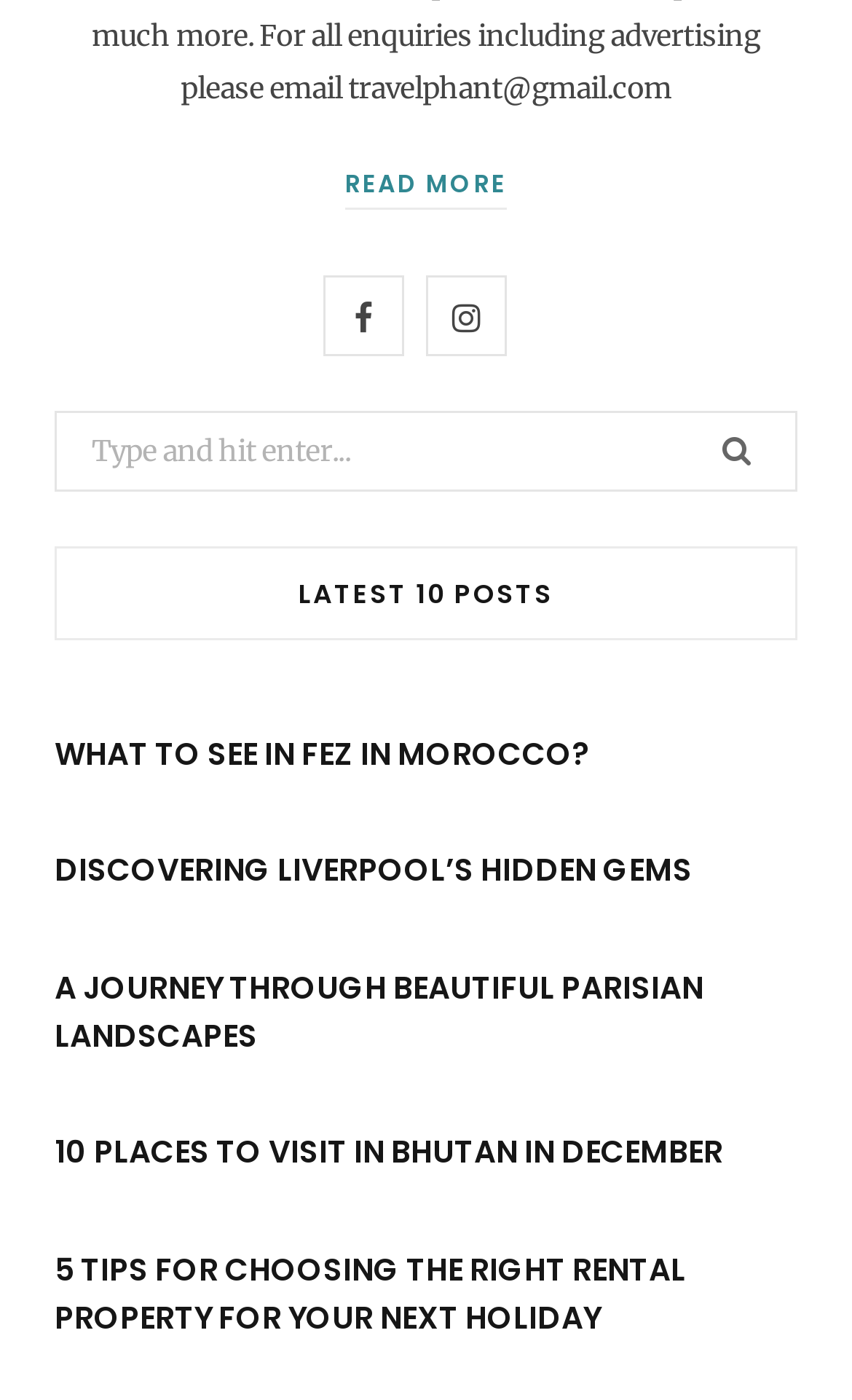What is the purpose of the search box?
Using the information presented in the image, please offer a detailed response to the question.

The search box is located below the social media links and has a placeholder text 'Search for:', indicating that it is used to search for posts on the webpage.